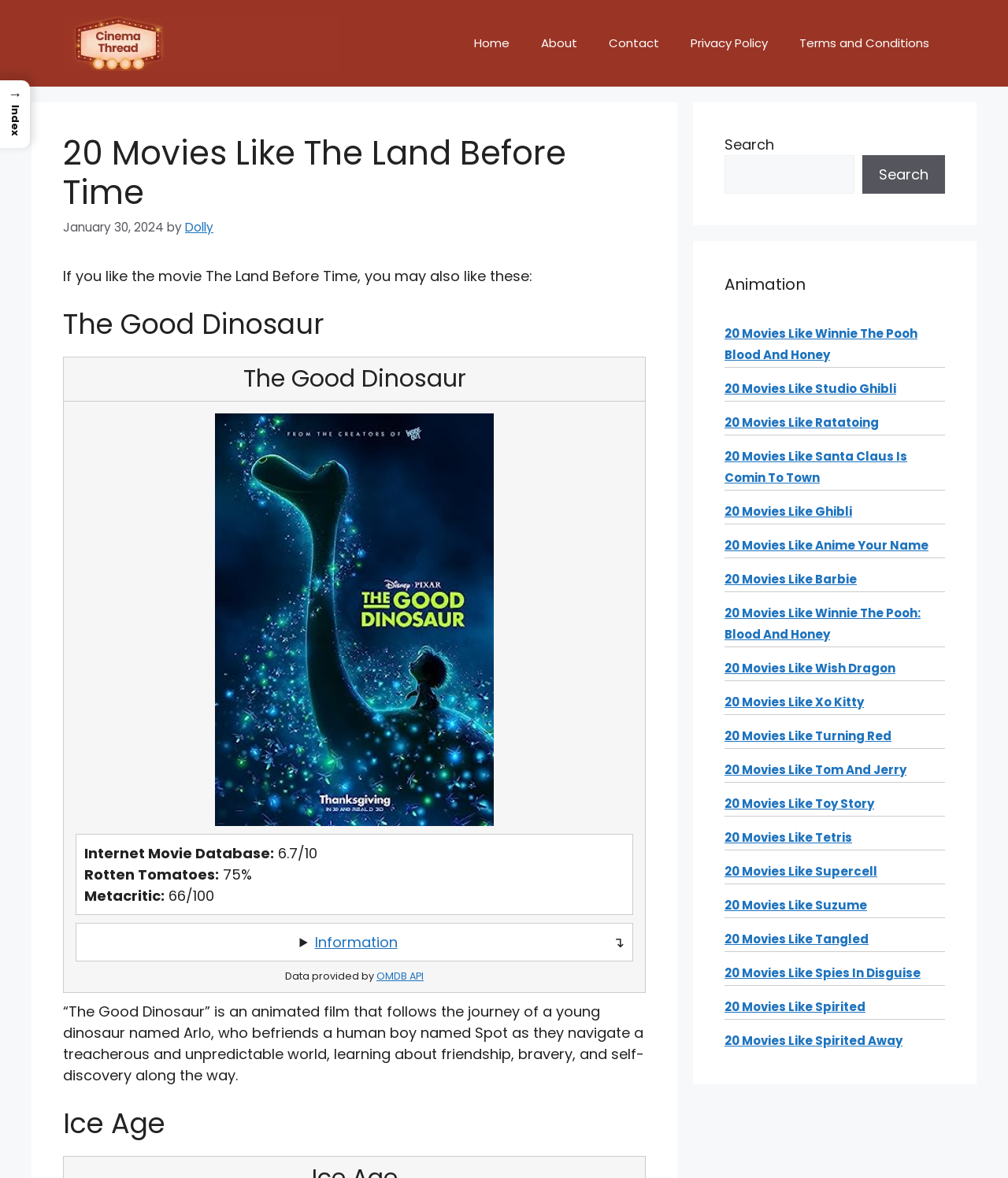Determine the bounding box coordinates of the clickable region to follow the instruction: "Go to the homepage".

[0.455, 0.017, 0.521, 0.057]